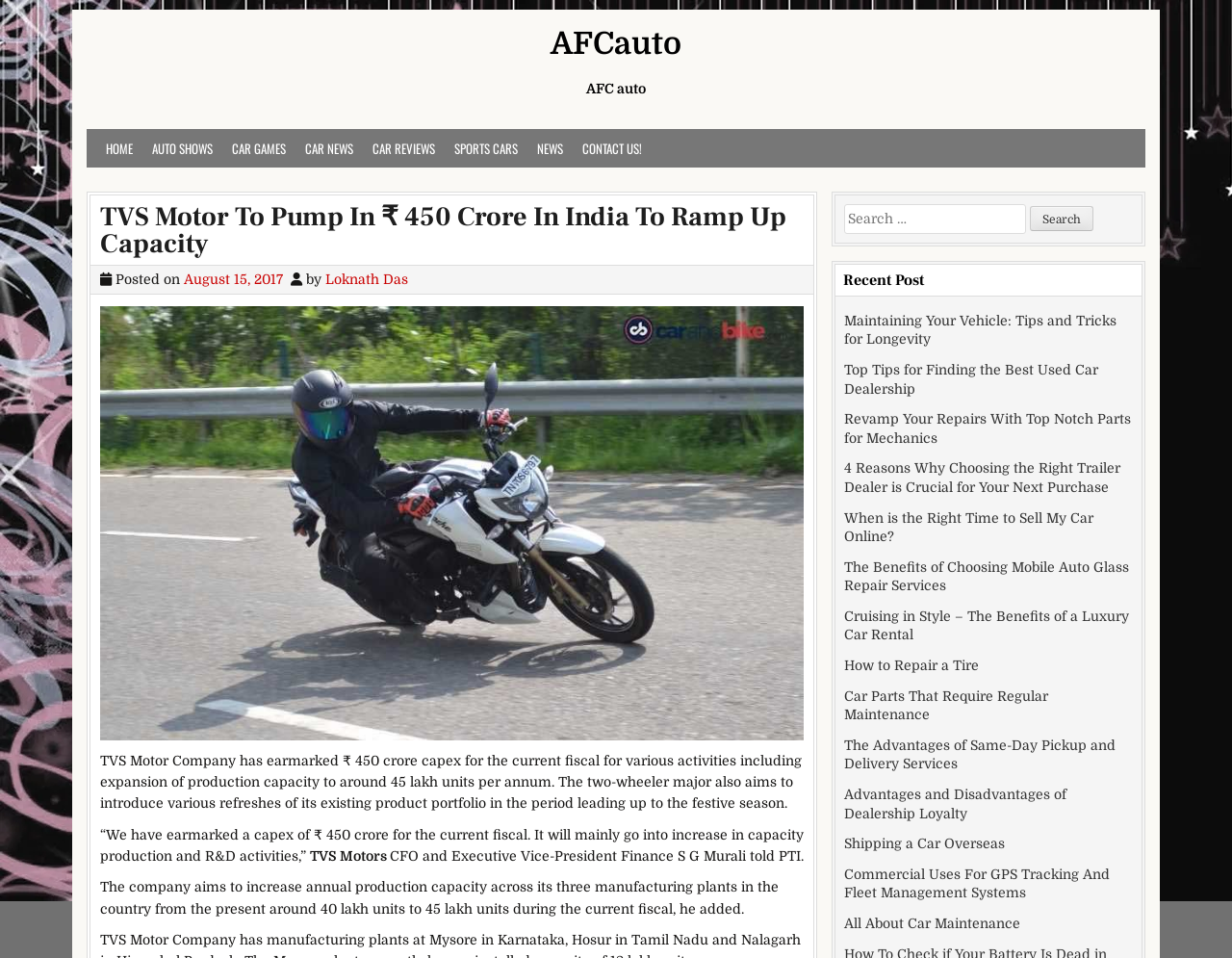Identify the bounding box coordinates of the section to be clicked to complete the task described by the following instruction: "Click on 'Get Cash for Carz'". The coordinates should be four float numbers between 0 and 1, formatted as [left, top, right, bottom].

None